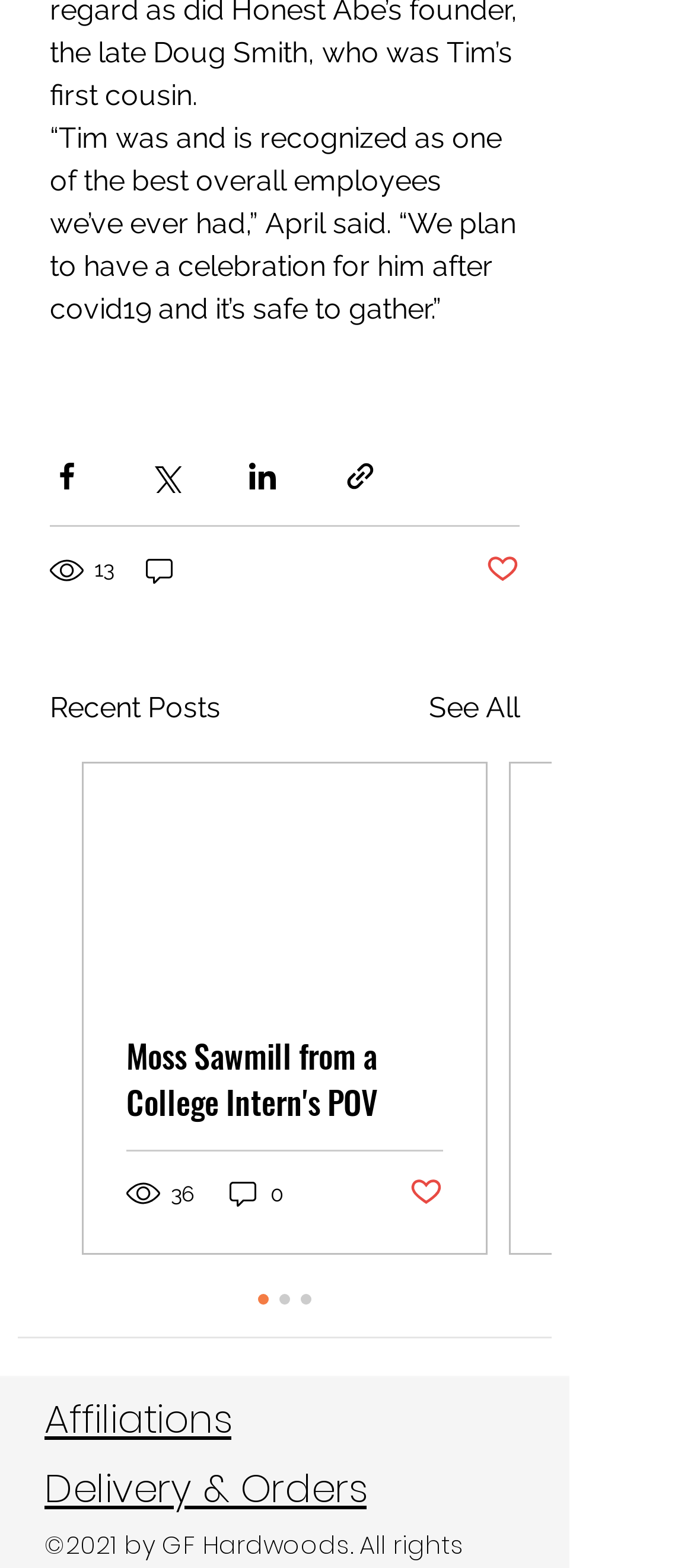Locate the bounding box coordinates of the segment that needs to be clicked to meet this instruction: "Go to Affiliations".

[0.064, 0.89, 0.333, 0.919]